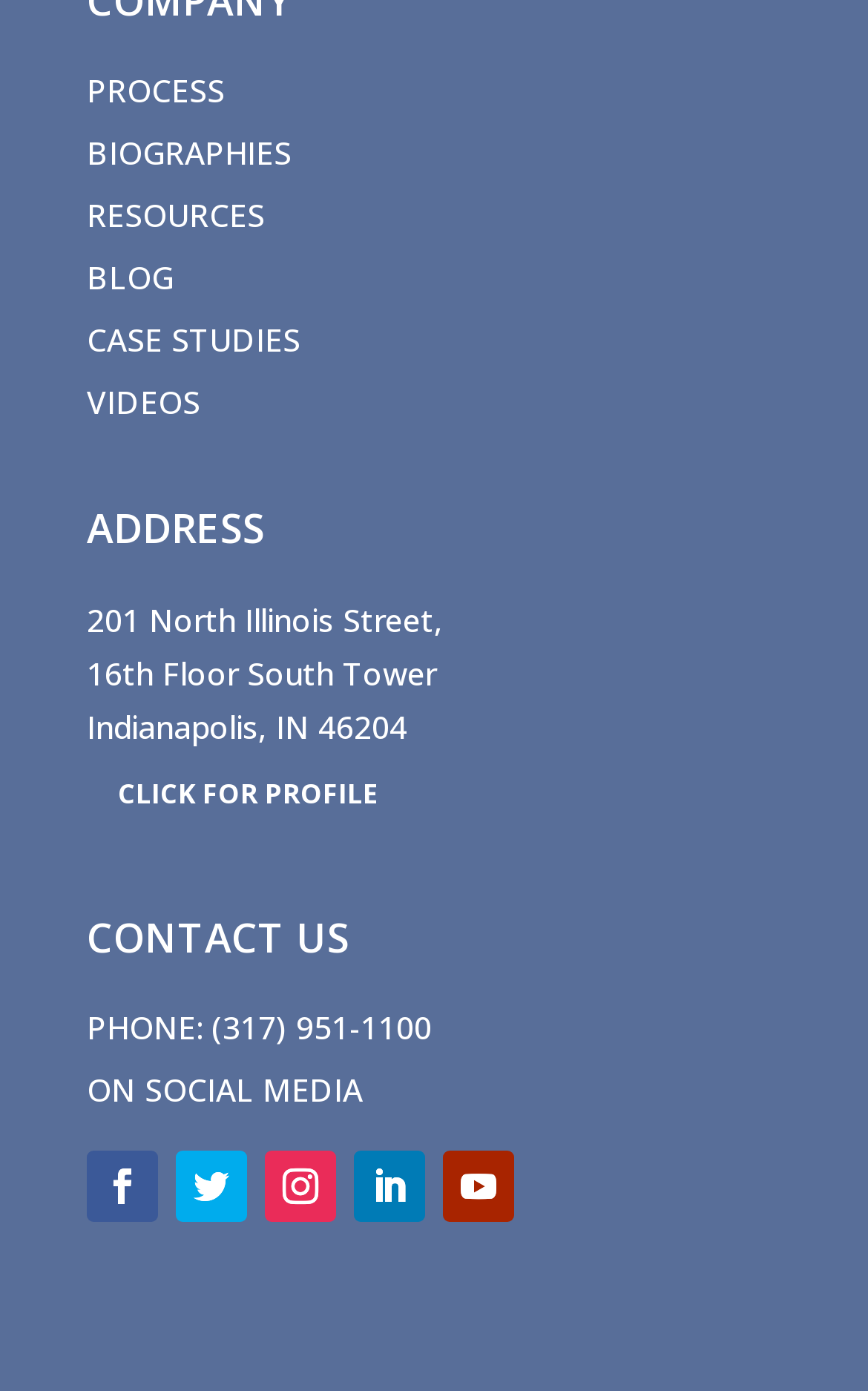Provide a one-word or short-phrase answer to the question:
What is the floor number of the company's office?

16th Floor South Tower